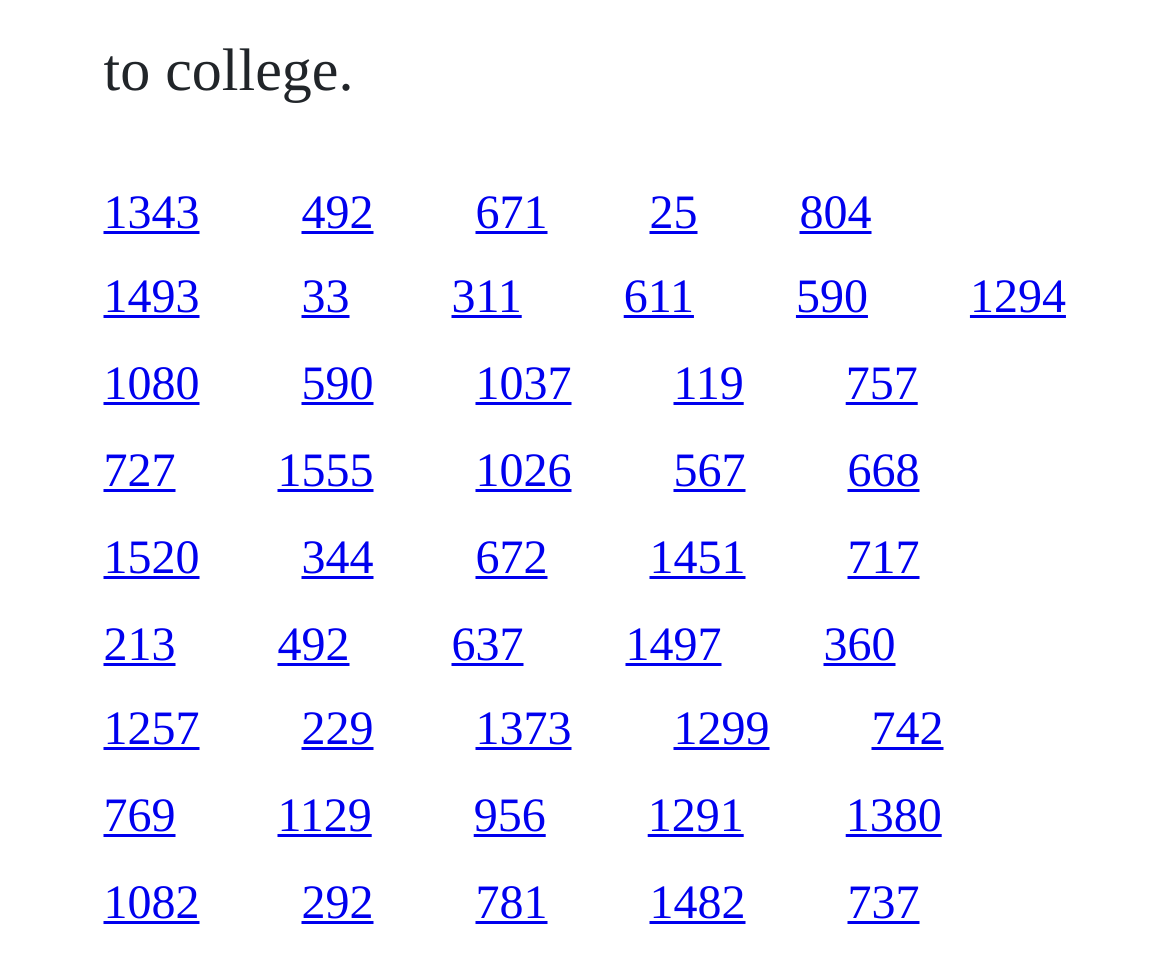Please find the bounding box coordinates for the clickable element needed to perform this instruction: "explore the link in the middle".

[0.406, 0.281, 0.468, 0.334]